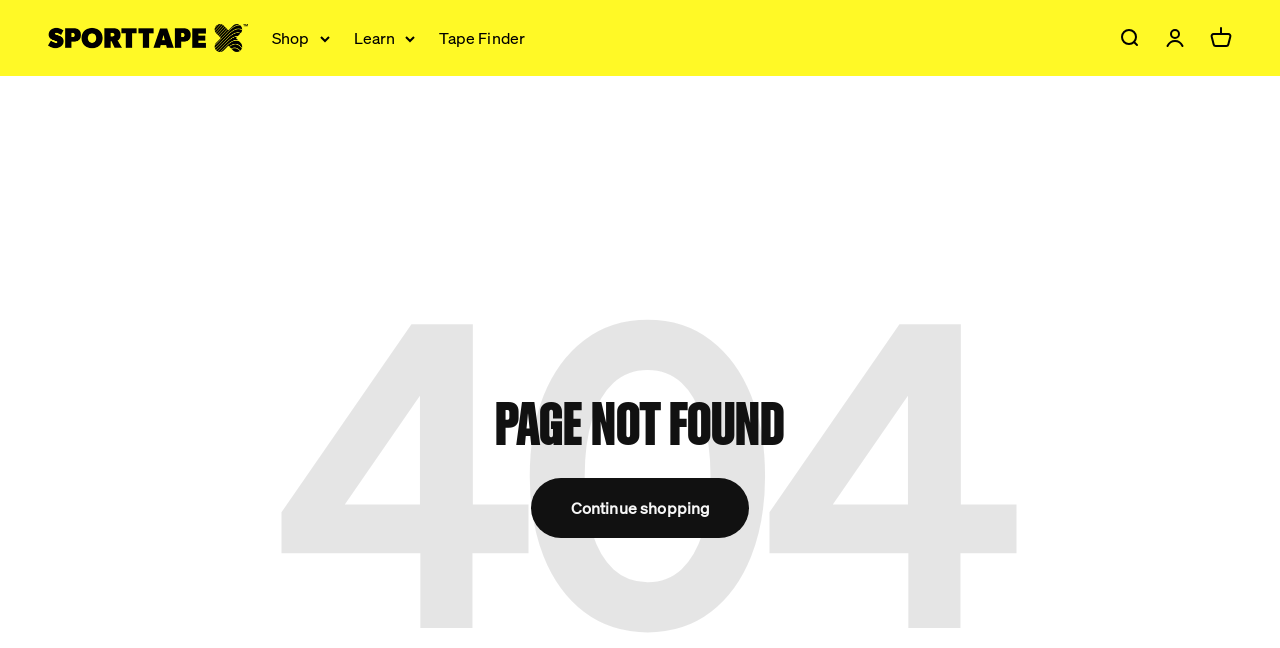Determine the bounding box coordinates (top-left x, top-left y, bottom-right x, bottom-right y) of the UI element described in the following text: petitions

None